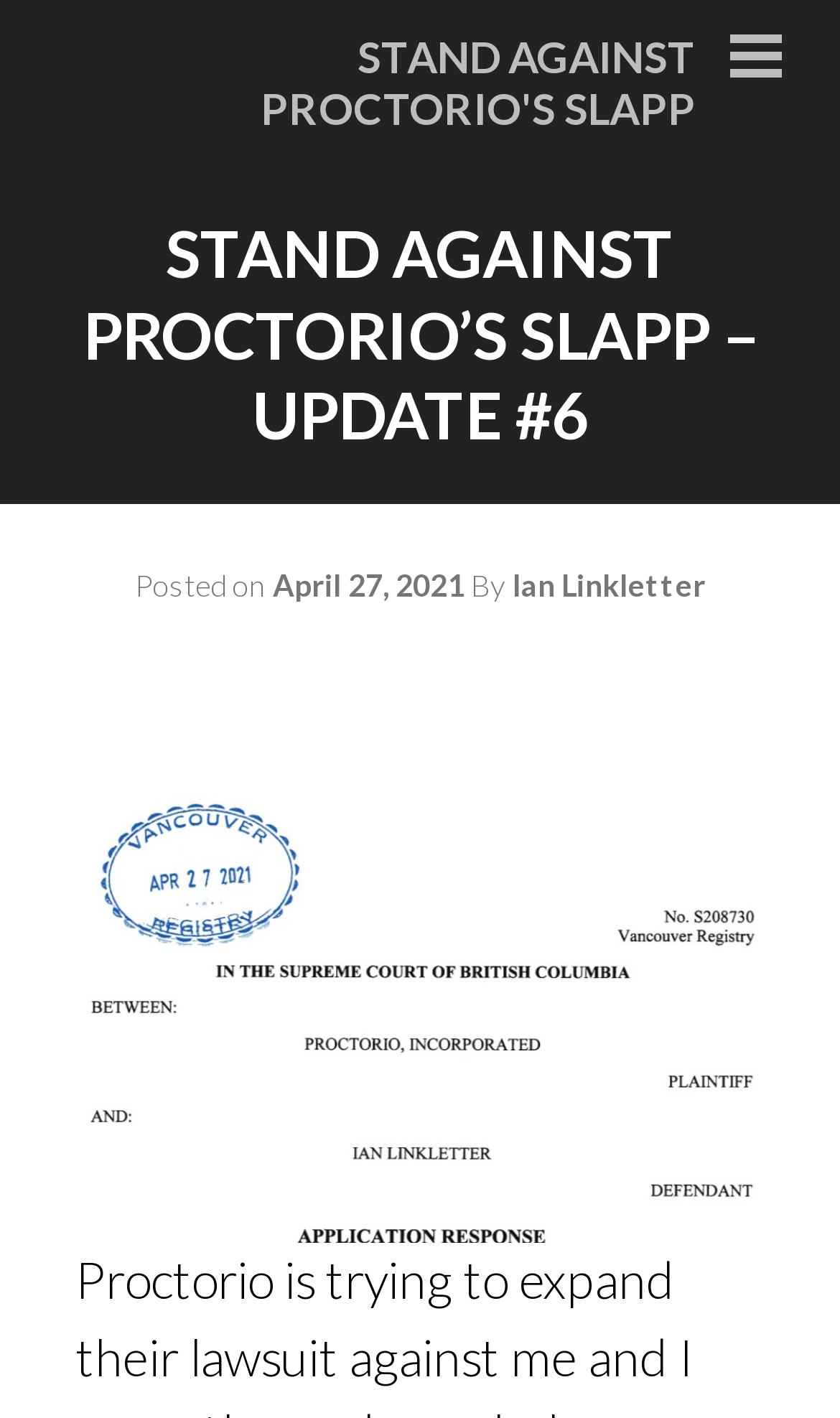What is the purpose of the link 'STAND AGAINST PROCTORIO'S SLAPP'?
Refer to the image and provide a one-word or short phrase answer.

To navigate to the main page